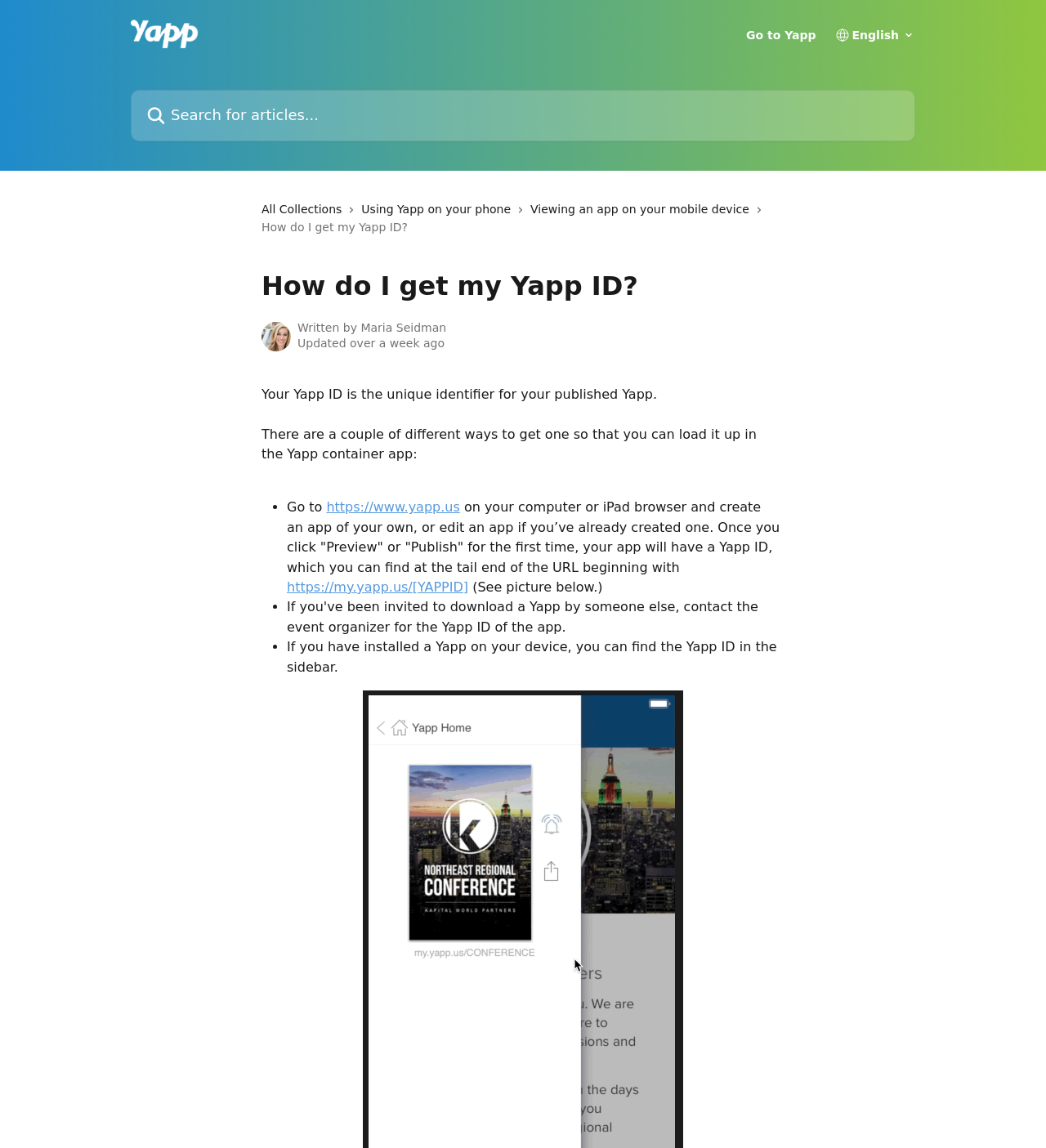Given the description: "Using Yapp on your phone", determine the bounding box coordinates of the UI element. The coordinates should be formatted as four float numbers between 0 and 1, [left, top, right, bottom].

[0.346, 0.174, 0.495, 0.19]